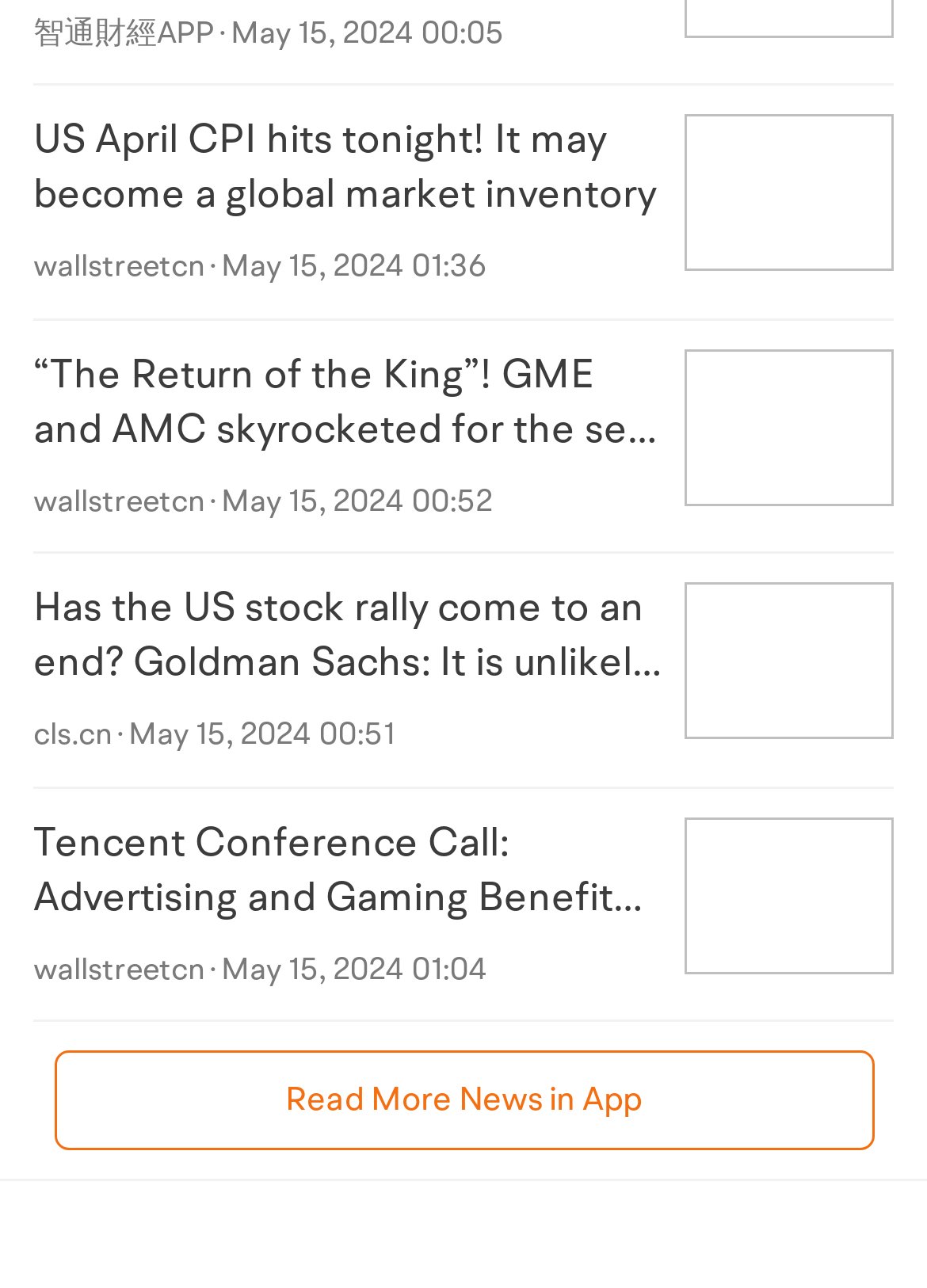What is the source of the third news article?
Please look at the screenshot and answer in one word or a short phrase.

cls.cn